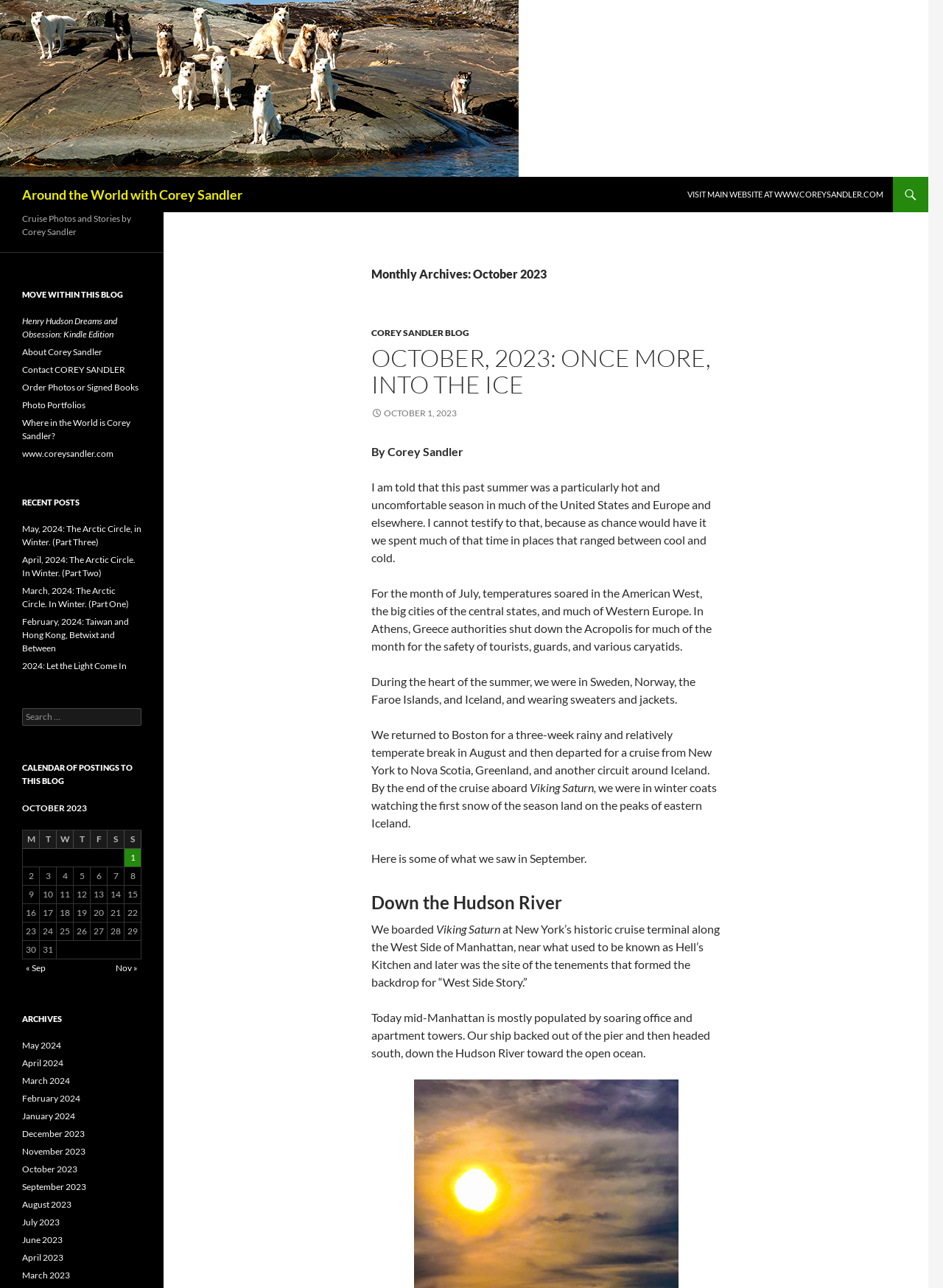Highlight the bounding box coordinates of the element that should be clicked to carry out the following instruction: "Search for a keyword". The coordinates must be given as four float numbers ranging from 0 to 1, i.e., [left, top, right, bottom].

[0.023, 0.55, 0.15, 0.564]